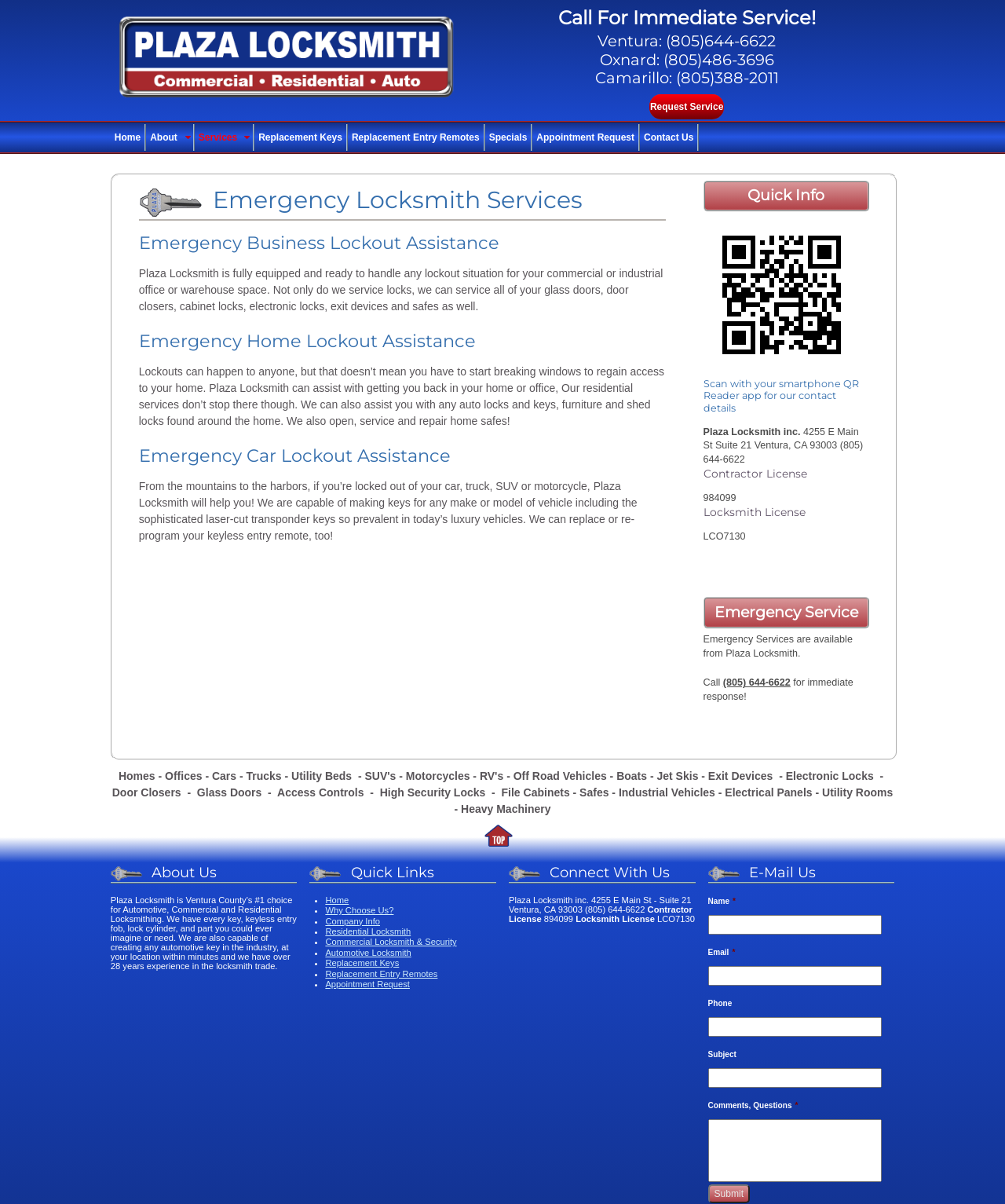Summarize the webpage with a detailed and informative caption.

The webpage is about Plaza Locksmith, a locksmith service provider. At the top left corner, there is a logo of Plaza Locksmith Ventura. Below the logo, there are two headings: "Call For Immediate Service!" and a list of phone numbers for different locations. 

To the right of the logo, there is a navigation menu with links to "Home", "About", "Services", "Replacement Keys", "Replacement Entry Remotes", "Specials", "Appointment Request", and "Contact Us". 

Below the navigation menu, there is a heading "Emergency Locksmith Services" followed by three subheadings: "Emergency Business Lockout Assistance", "Emergency Home Lockout Assistance", and "Emergency Car Lockout Assistance". Each subheading is accompanied by a paragraph of text describing the services provided.

On the right side of the page, there is a section titled "Quick Info" with a QR code, contact information, and licenses. Below this section, there is a heading "Emergency Service" with a call-to-action to call for immediate response.

At the bottom of the page, there are three columns of links and information. The left column has links to "About Us", "Quick Links", and other services. The middle column has contact information, licenses, and a section to email the company. The right column has a form to submit questions or comments.

There are 9 headings, 14 links, 14 static texts, 2 images, 1 button, and 4 textboxes on the page.